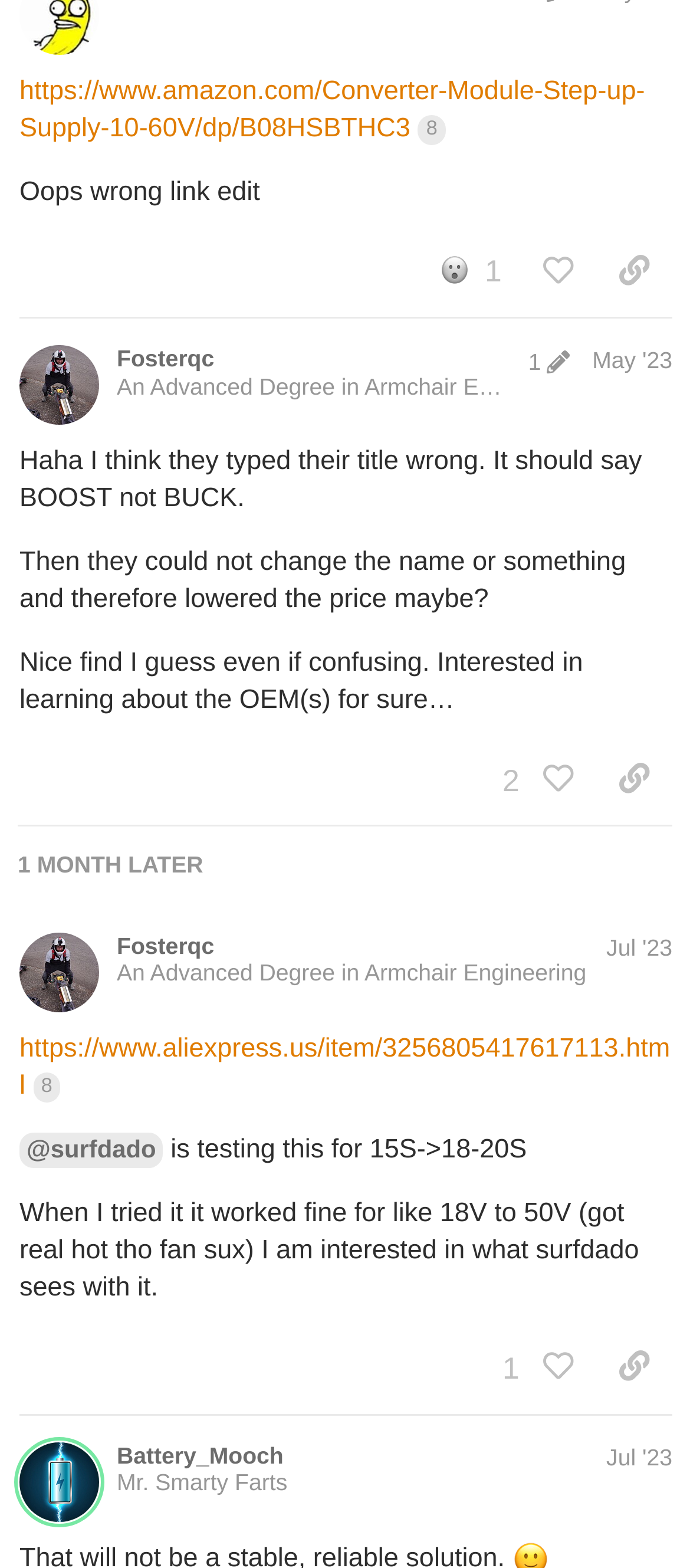Please locate the bounding box coordinates of the element's region that needs to be clicked to follow the instruction: "Click the link to the AliExpress product". The bounding box coordinates should be provided as four float numbers between 0 and 1, i.e., [left, top, right, bottom].

[0.028, 0.659, 0.971, 0.702]